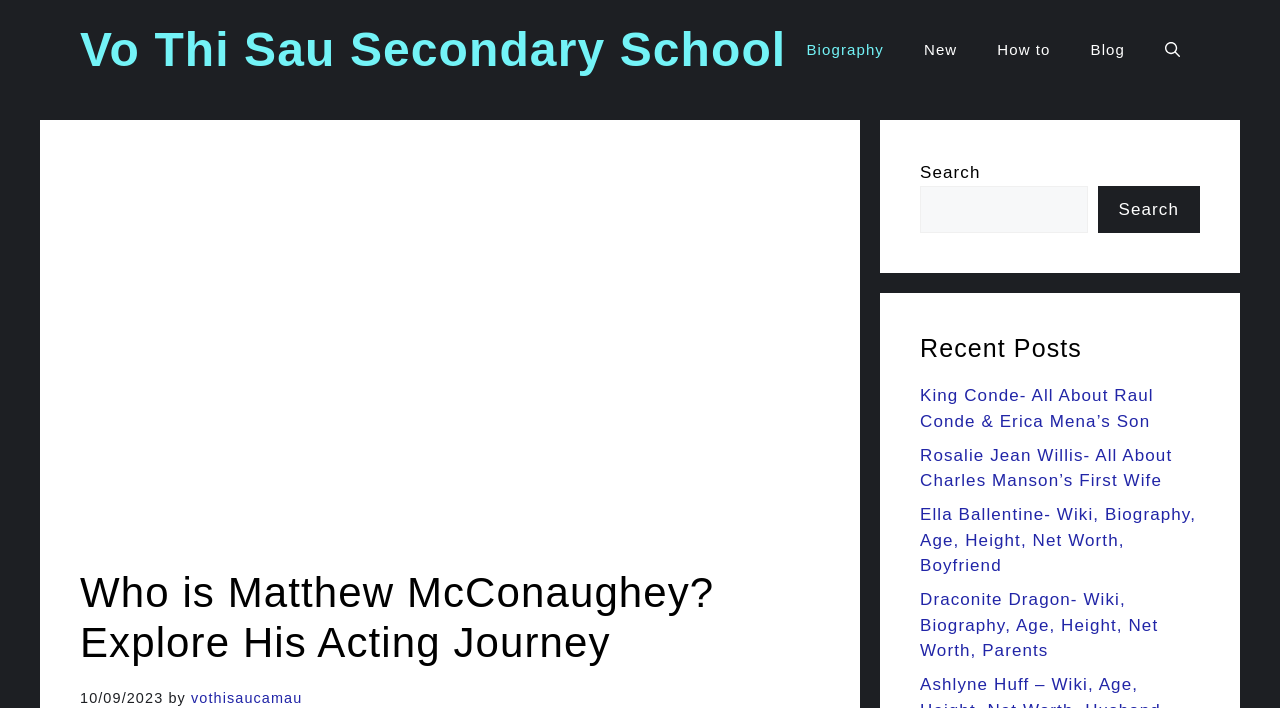From the webpage screenshot, predict the bounding box of the UI element that matches this description: "parent_node: Search name="s"".

[0.719, 0.262, 0.85, 0.329]